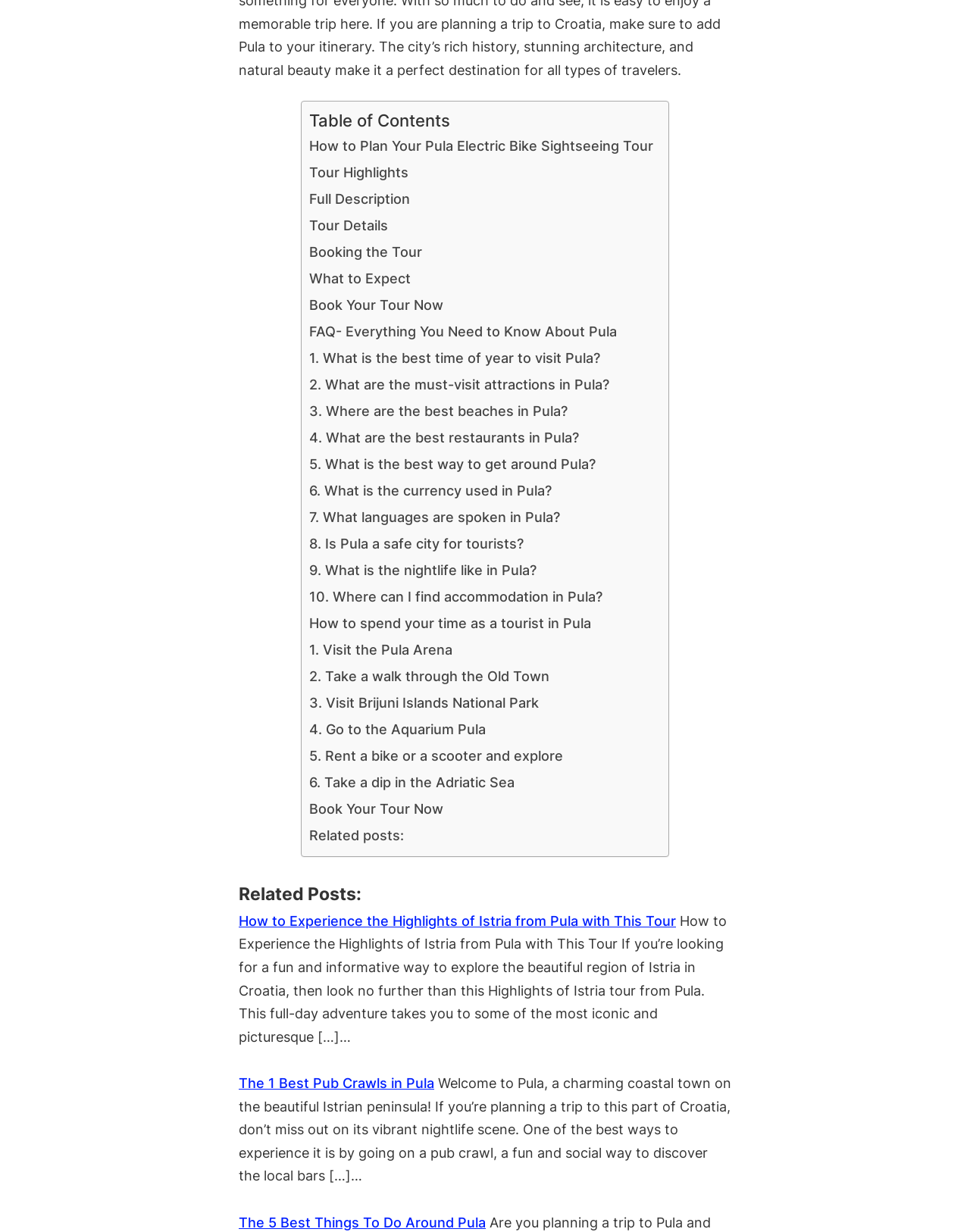Reply to the question with a single word or phrase:
What is the main topic of this webpage?

Pula Electric Bike Sightseeing Tour